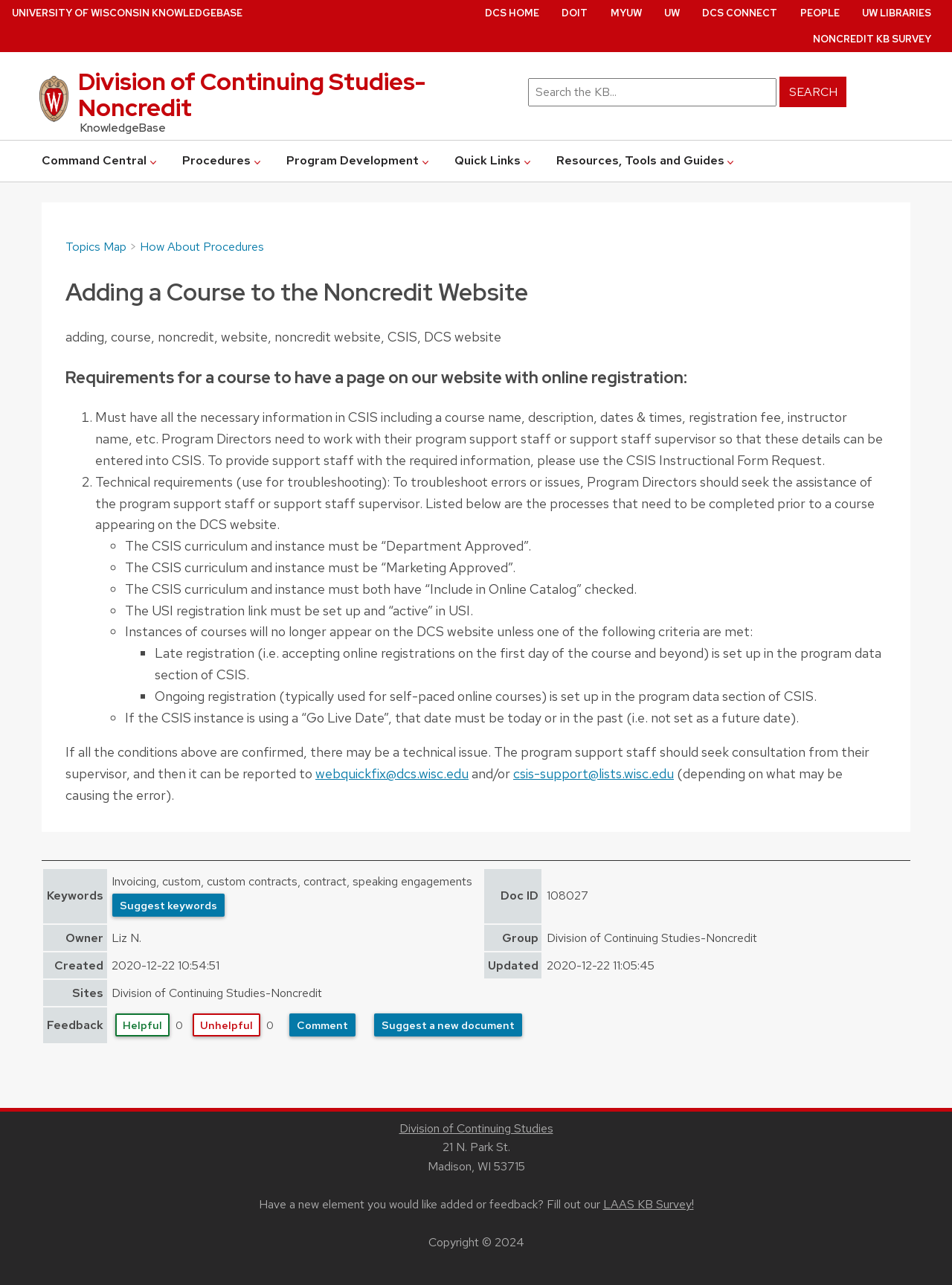Detail the features and information presented on the webpage.

The webpage is titled "Adding a Course to the Noncredit Website" and appears to be a knowledge base article or instructional guide. At the top of the page, there is a row of links to various university websites and resources, including the University of Wisconsin KnowledgeBase, DCS Home, and UW Libraries.

Below the links, there is a search bar with a textbox and a "SEARCH" button. To the left of the search bar, there are several static text elements with headings such as "Command Central", "Procedures", "Program Development", and "Quick Links".

The main content of the page is divided into sections, with headings and subheadings. The first section explains the requirements for a course to have a page on the website with online registration. This section includes a list of numbered items, each with a brief description.

The next section provides technical requirements for troubleshooting errors or issues with course pages. This section includes a list of bullet points with detailed descriptions.

Further down the page, there is a table with several rows, each containing information about the document, such as keywords, document ID, owner, group, created and updated dates, sites, and feedback.

Throughout the page, there are various links to related resources, such as the CSIS Instructional Form Request, and email addresses for reporting technical issues. The page also includes a "Suggest keywords" link and a "Comment" button for providing feedback on the document.